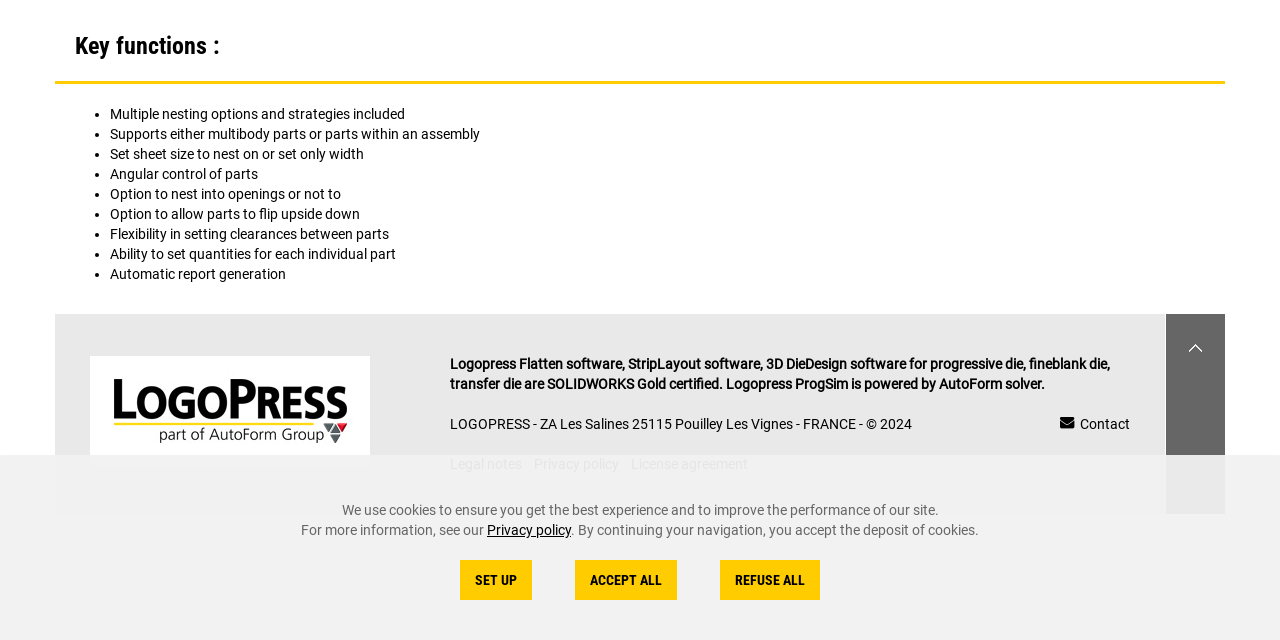Using the provided description Accept all, find the bounding box coordinates for the UI element. Provide the coordinates in (top-left x, top-left y, bottom-right x, bottom-right y) format, ensuring all values are between 0 and 1.

[0.449, 0.875, 0.529, 0.938]